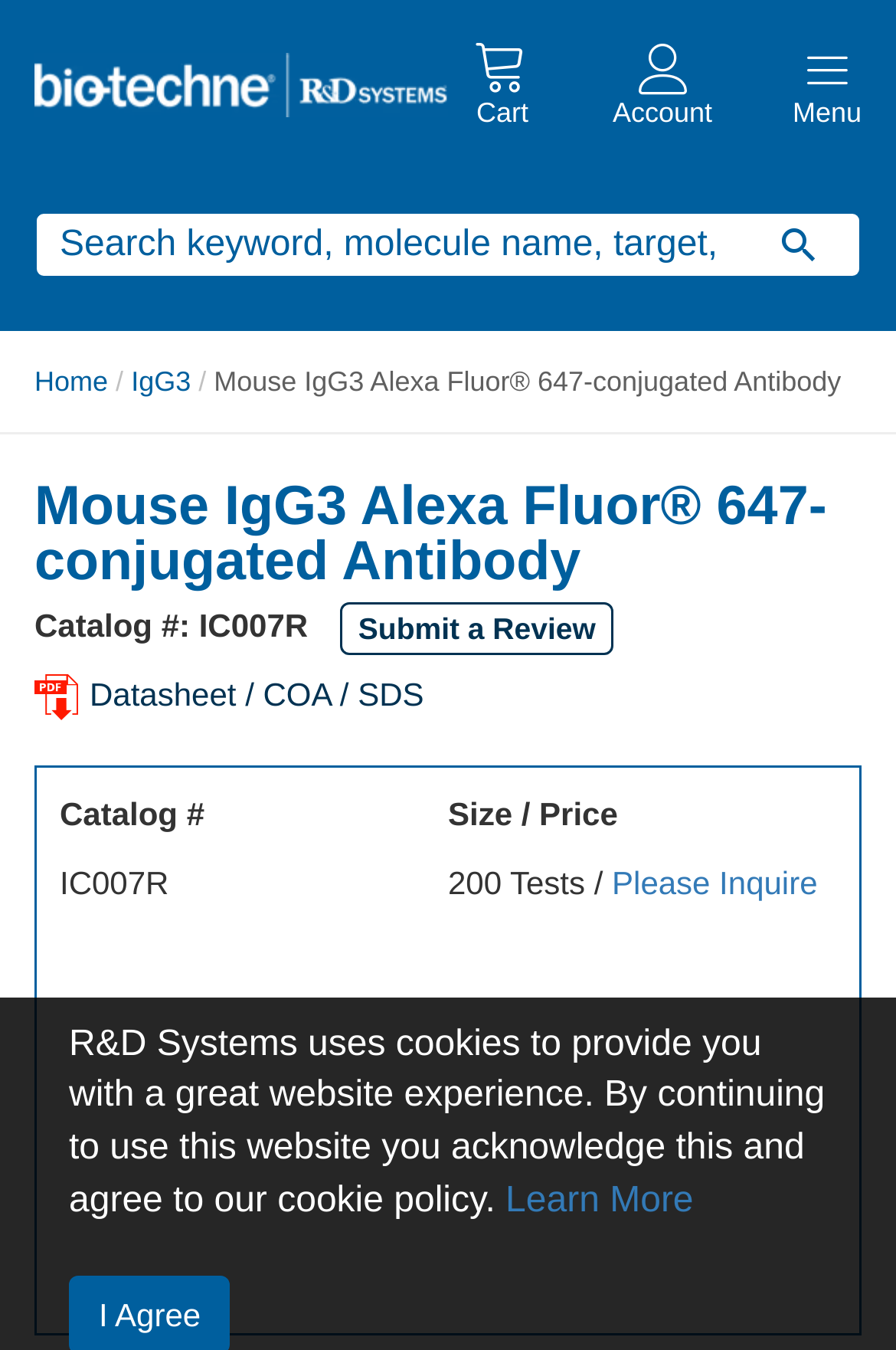What is the type of antibody described on the webpage?
Please use the visual content to give a single word or phrase answer.

Mouse IgG3 Alexa Fluor 647-conjugated Antibody